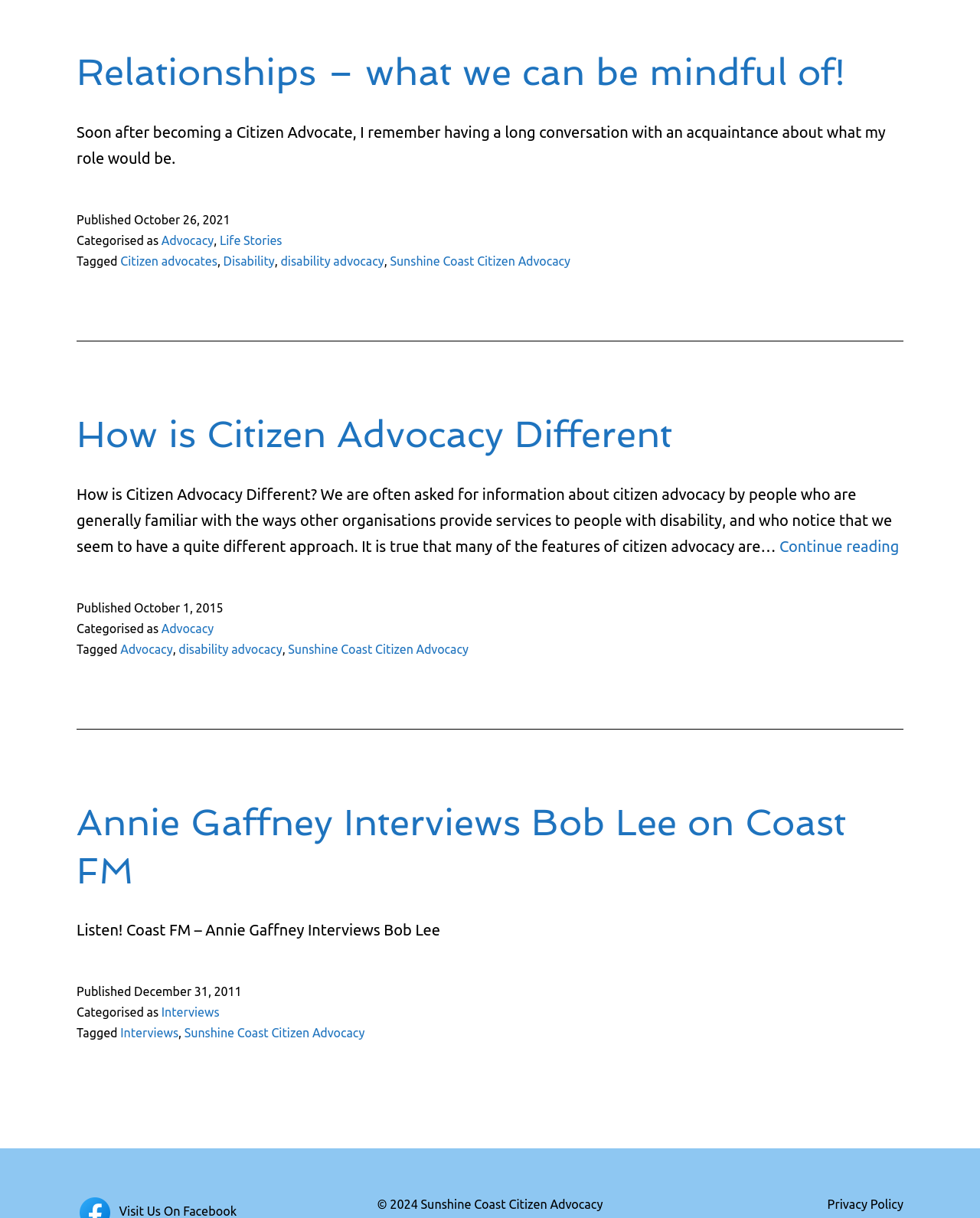Locate the bounding box coordinates of the item that should be clicked to fulfill the instruction: "Click the link 'Advocacy'".

[0.165, 0.192, 0.218, 0.203]